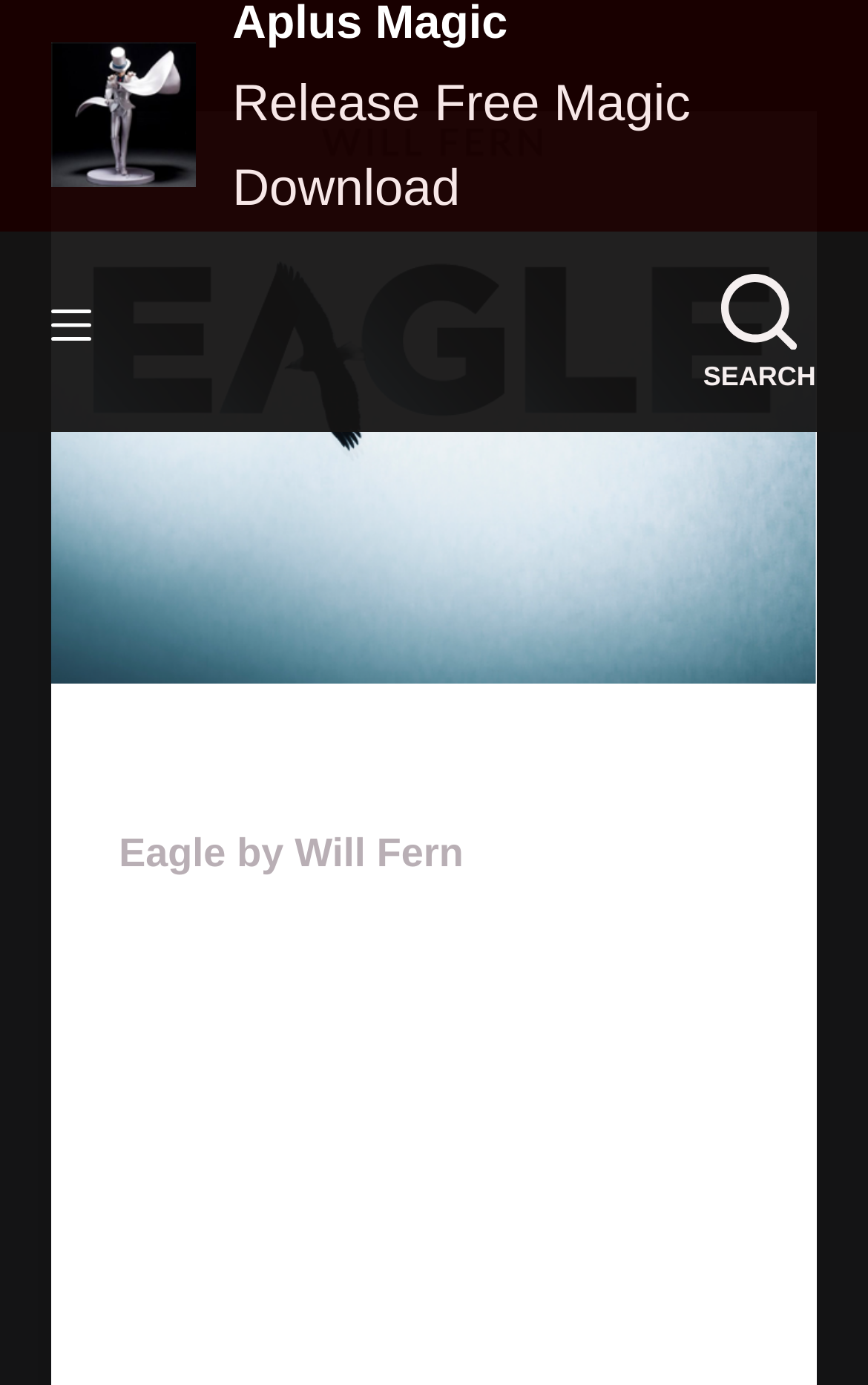Analyze the image and deliver a detailed answer to the question: What is the name of the menu item next to 'HOME'?

I found the answer by looking at the navigation menu which has a menu item 'HOME' and the next item is 'FREE DOWNLOAD'.